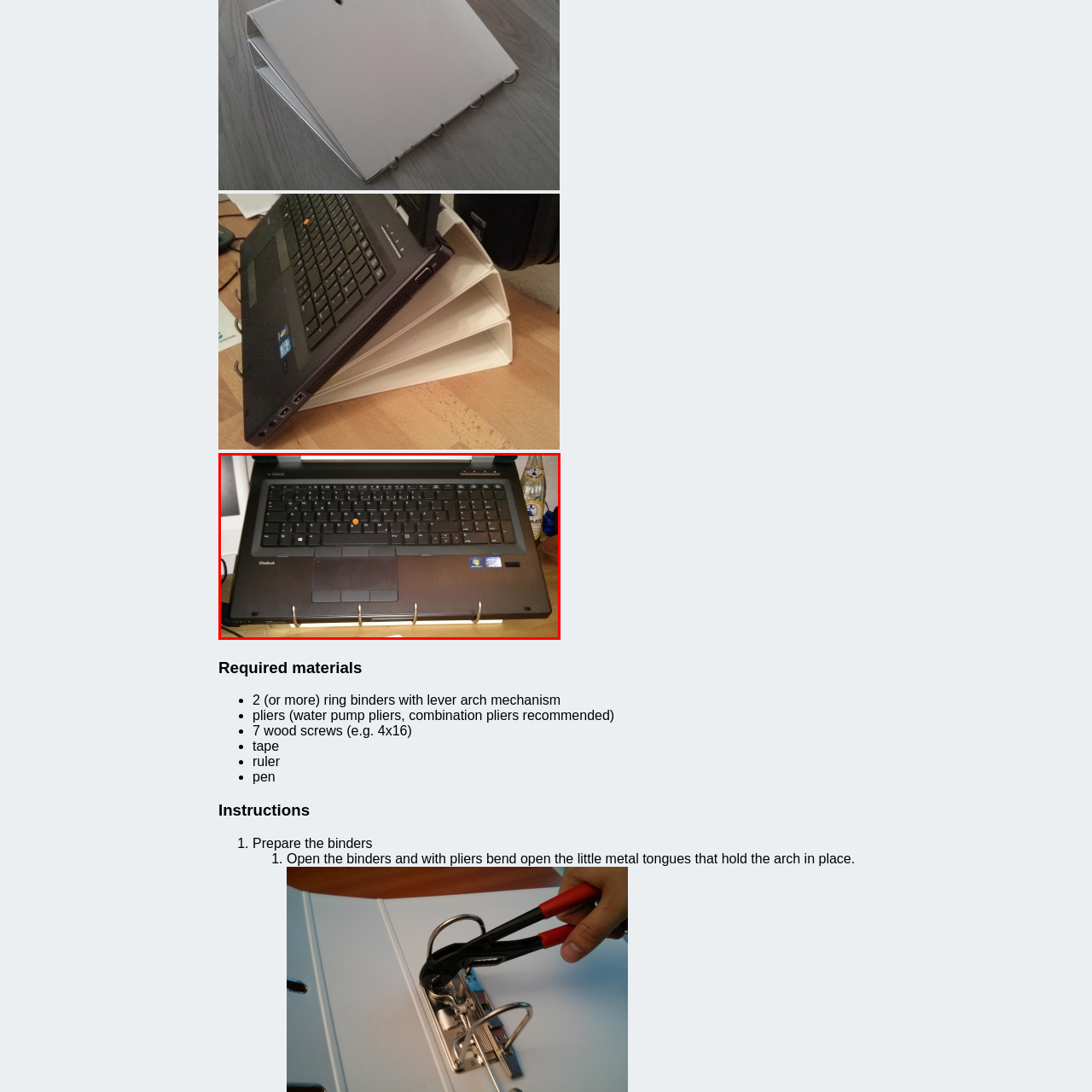Focus on the area marked by the red box, What is the purpose of the highlighted orange key? 
Answer briefly using a single word or phrase.

Unique function or feature